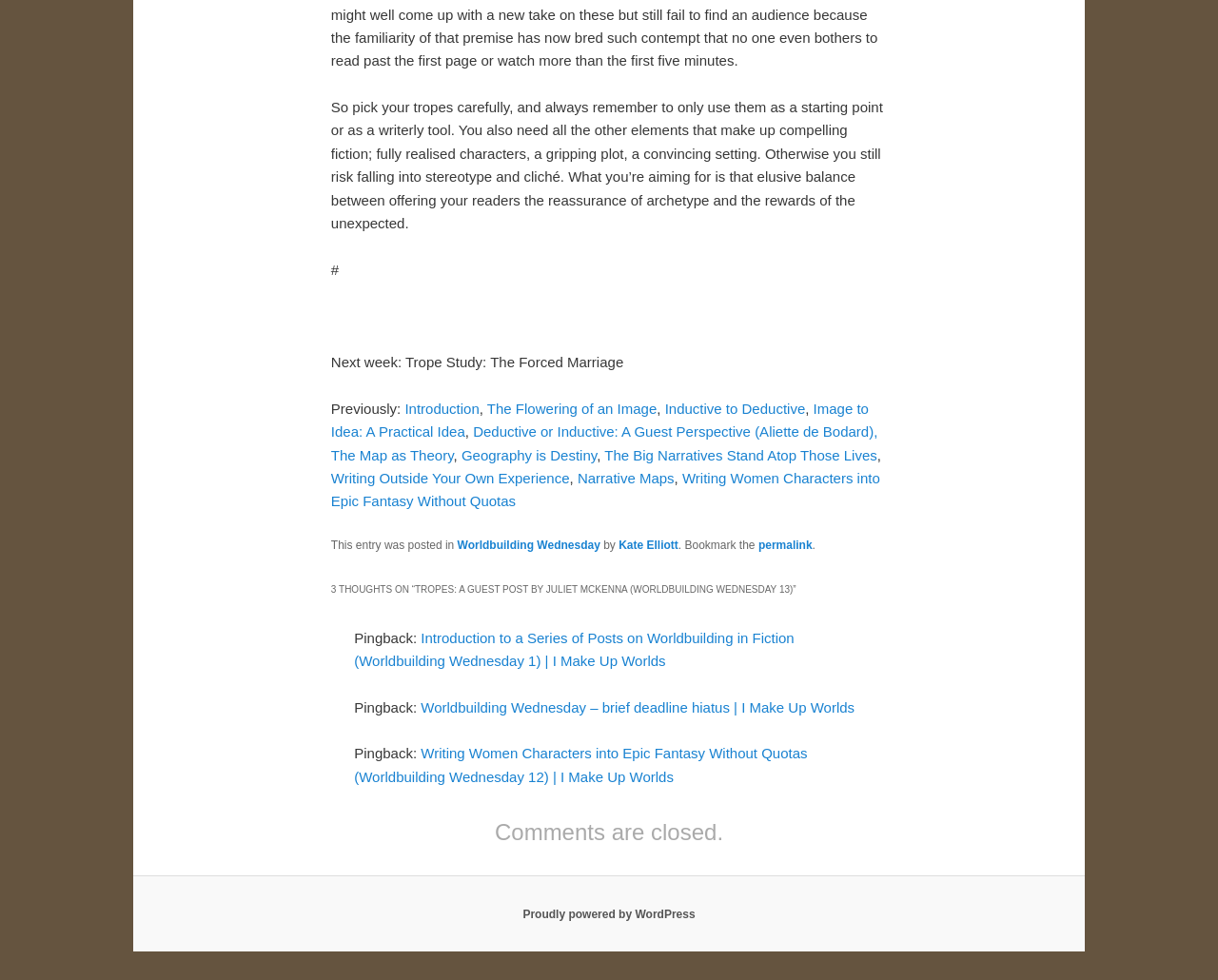What is the status of comments on this post?
Give a detailed and exhaustive answer to the question.

The status of comments on this post is 'Closed' as mentioned at the bottom of the page 'Comments are closed'.